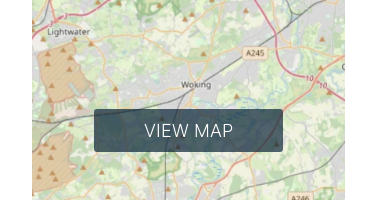Reply to the question with a single word or phrase:
What type of landscapes are visible in the backdrop?

Natural and urban